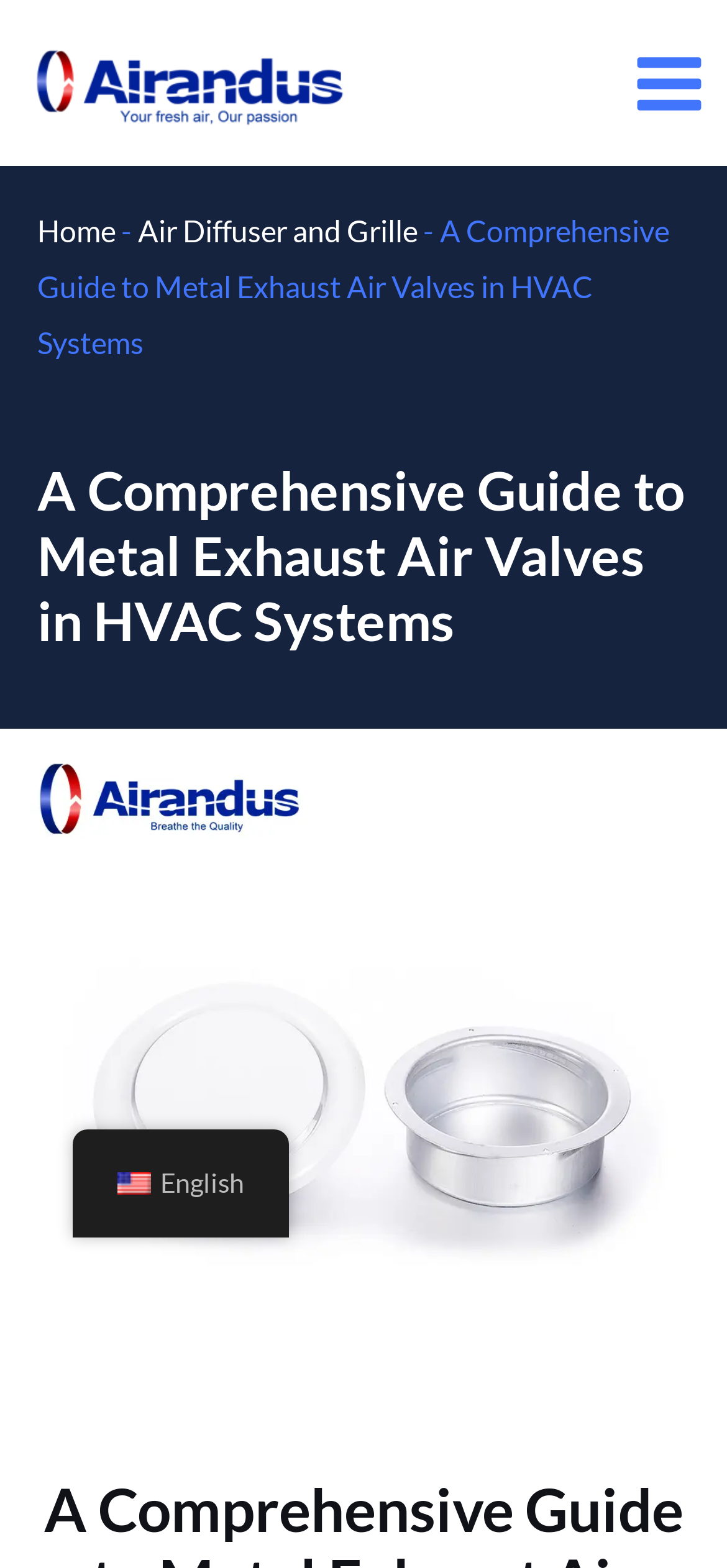Respond with a single word or phrase to the following question:
What is the topic of the main content?

Metal Exhaust Air Valves in HVAC Systems